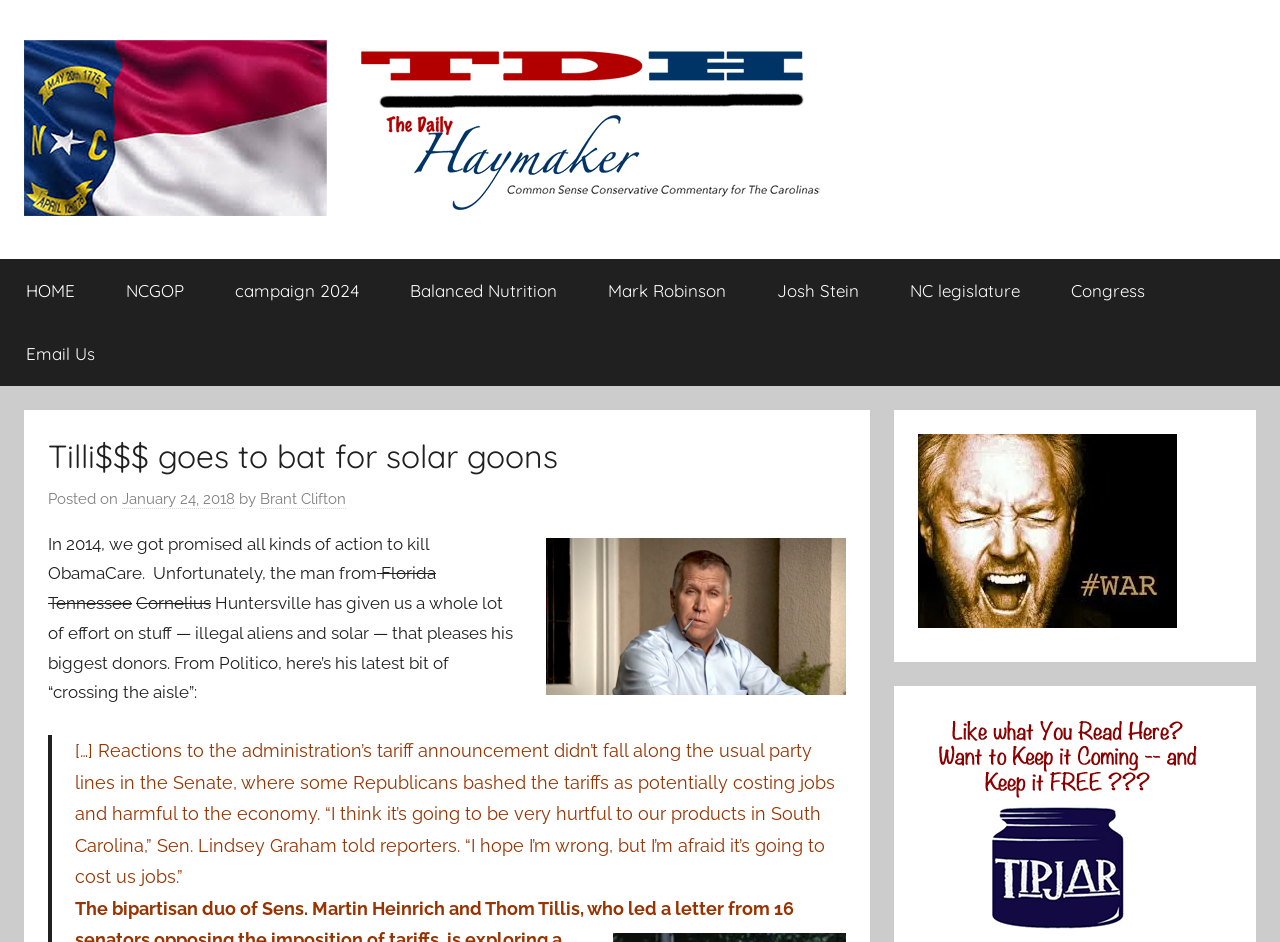Identify the bounding box coordinates of the region that needs to be clicked to carry out this instruction: "Click on the 'HOME' link". Provide these coordinates as four float numbers ranging from 0 to 1, i.e., [left, top, right, bottom].

[0.0, 0.274, 0.078, 0.342]